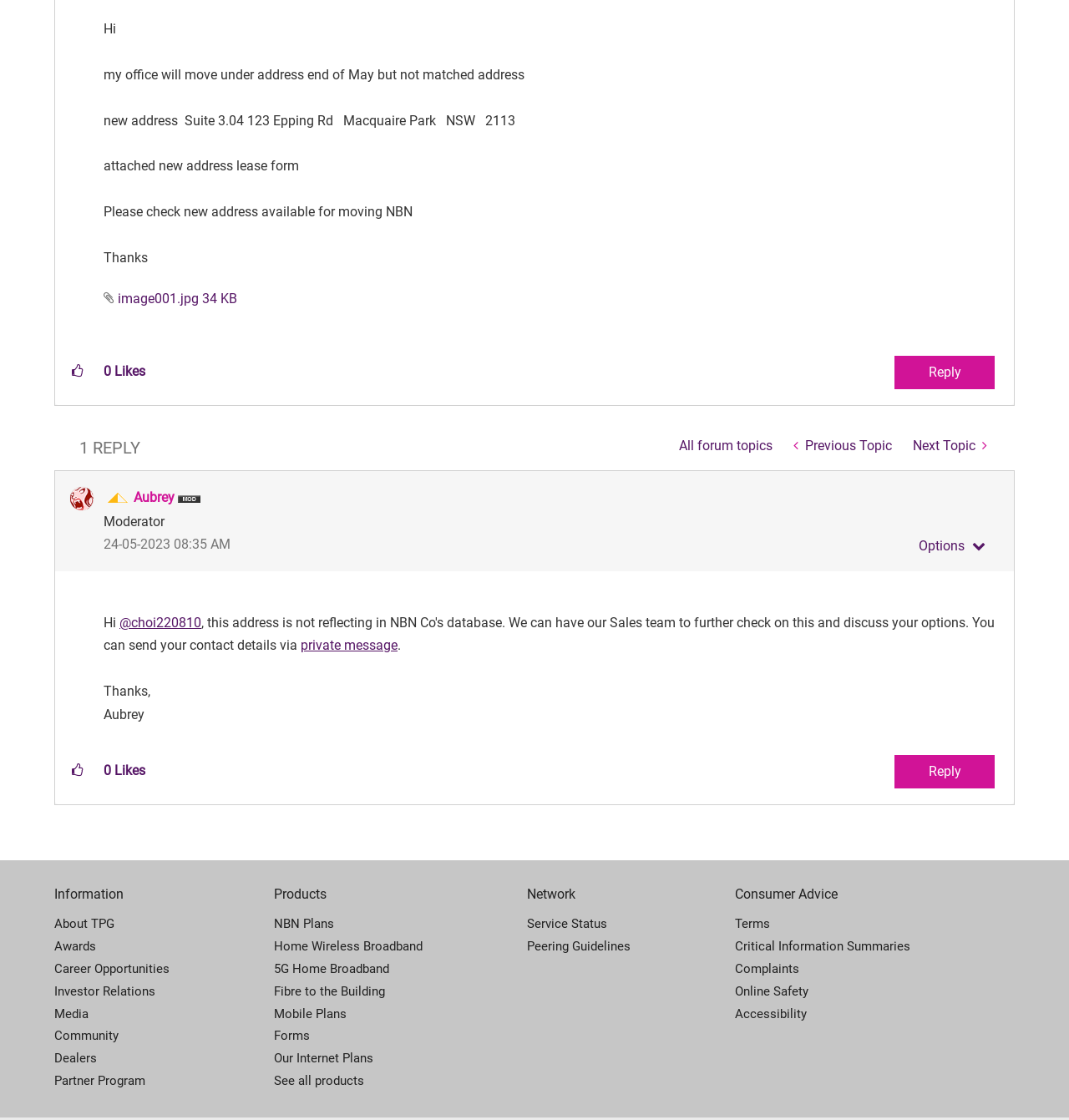Ascertain the bounding box coordinates for the UI element detailed here: "Career Opportunities". The coordinates should be provided as [left, top, right, bottom] with each value being a float between 0 and 1.

[0.051, 0.855, 0.256, 0.875]